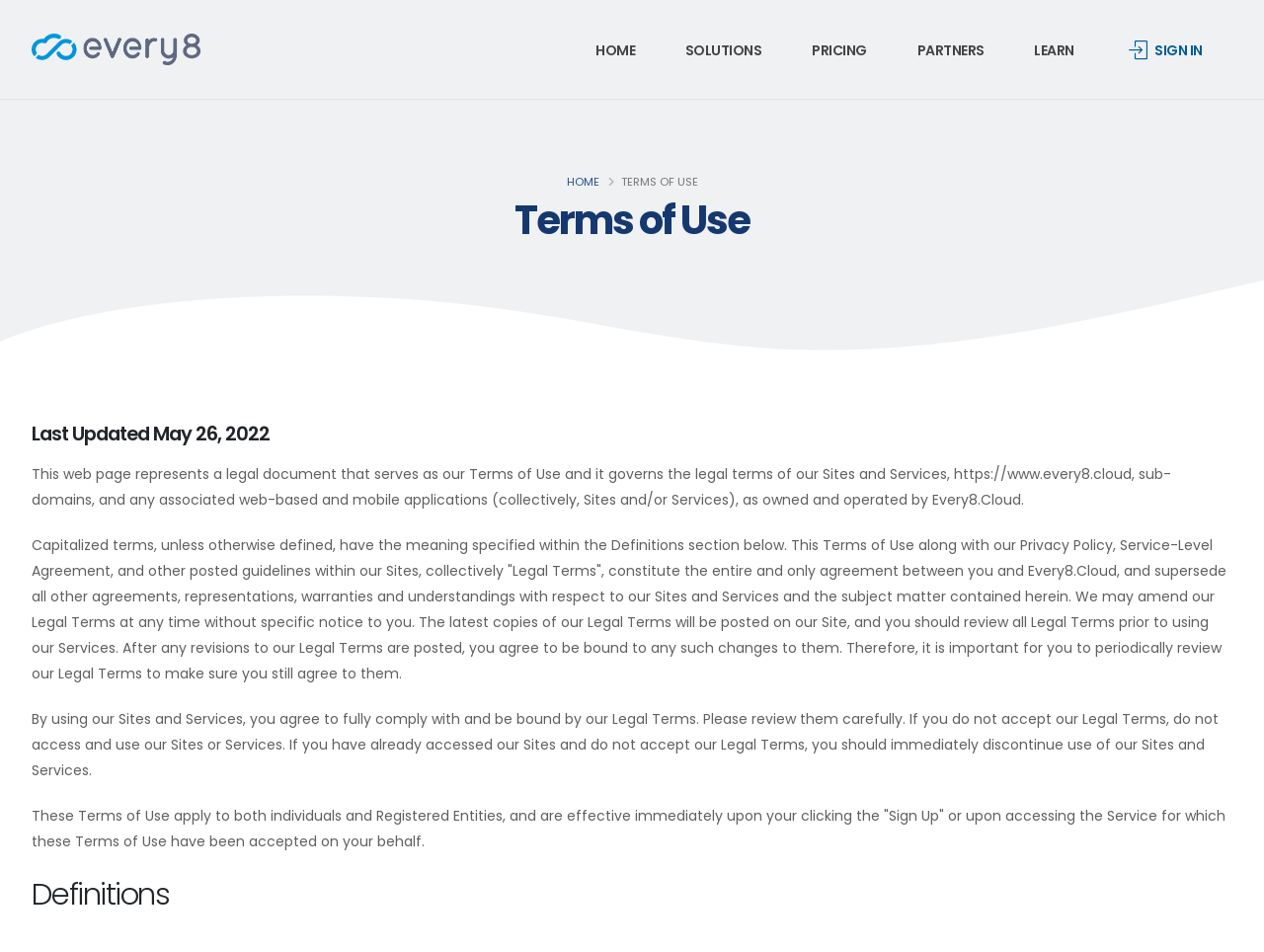Determine the bounding box coordinates of the clickable region to carry out the instruction: "Sign in".

[0.881, 0.001, 0.962, 0.105]